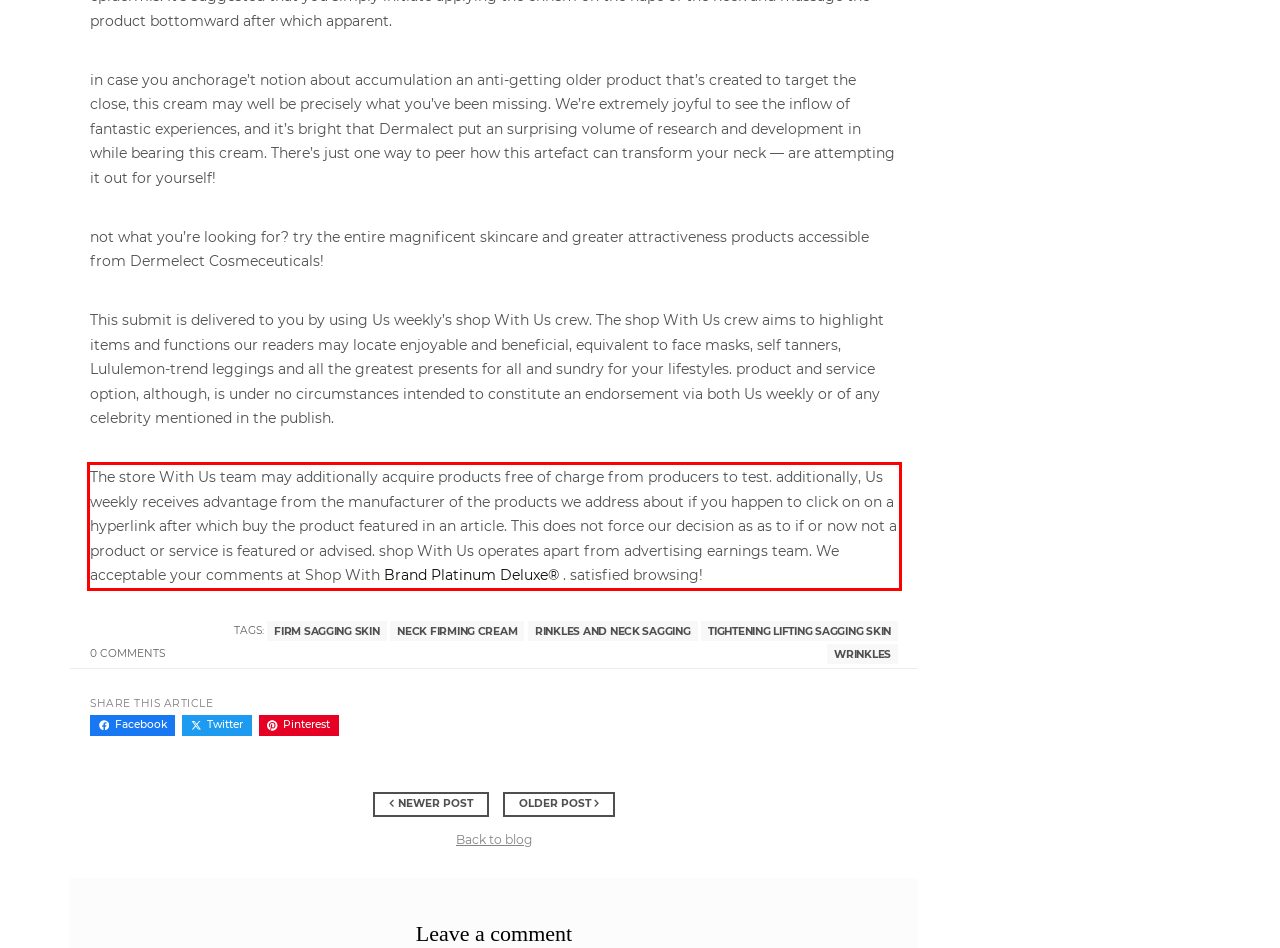Given a screenshot of a webpage, locate the red bounding box and extract the text it encloses.

The store With Us team may additionally acquire products free of charge from producers to test. additionally, Us weekly receives advantage from the manufacturer of the products we address about if you happen to click on on a hyperlink after which buy the product featured in an article. This does not force our decision as as to if or now not a product or service is featured or advised. shop With Us operates apart from advertising earnings team. We acceptable your comments at Shop With Brand Platinum Deluxe® . satisfied browsing!